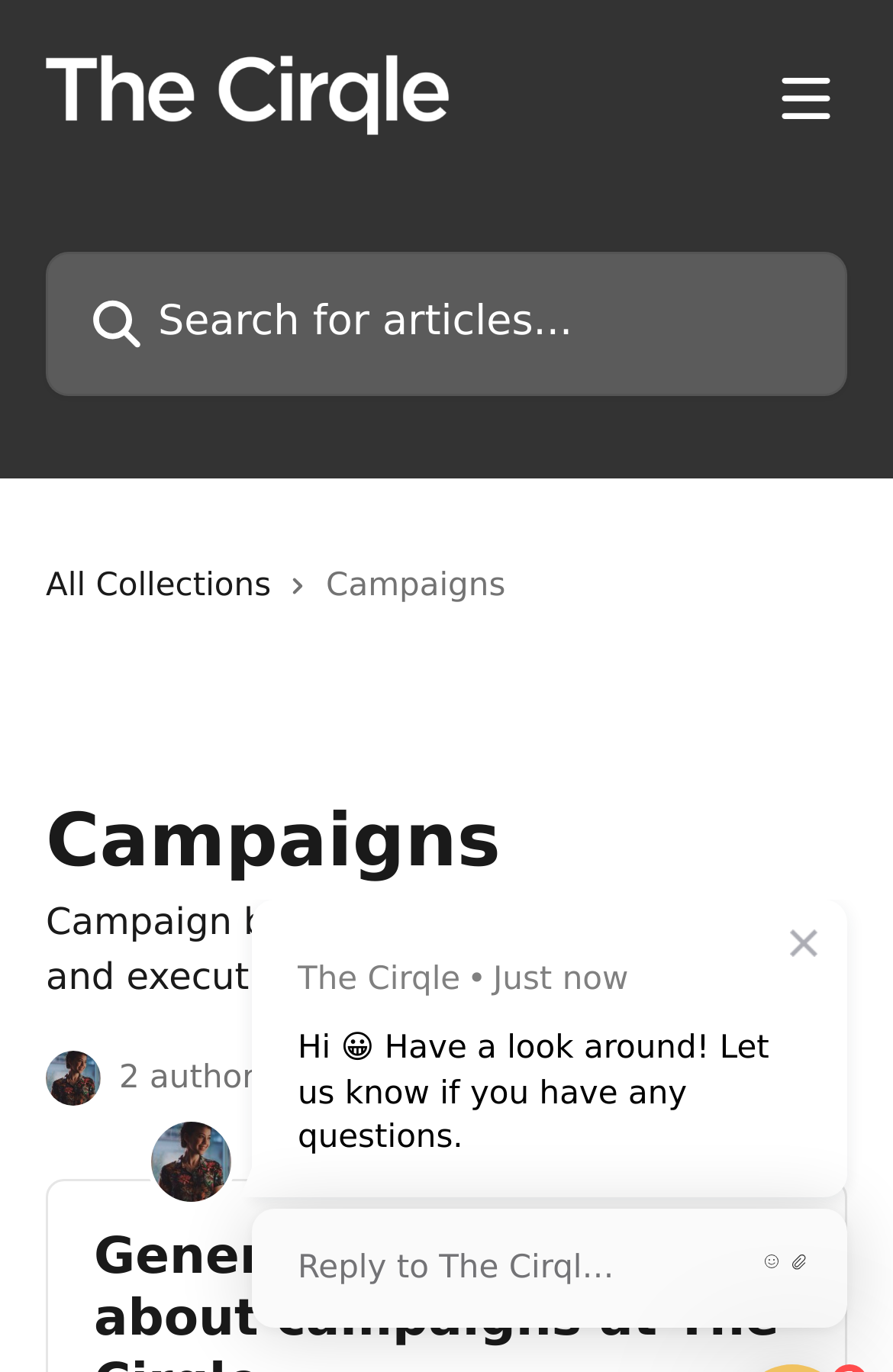Based on the element description alt="The Cirqle Help Center", identify the bounding box coordinates for the UI element. The coordinates should be in the format (top-left x, top-left y, bottom-right x, bottom-right y) and within the 0 to 1 range.

[0.051, 0.04, 0.503, 0.098]